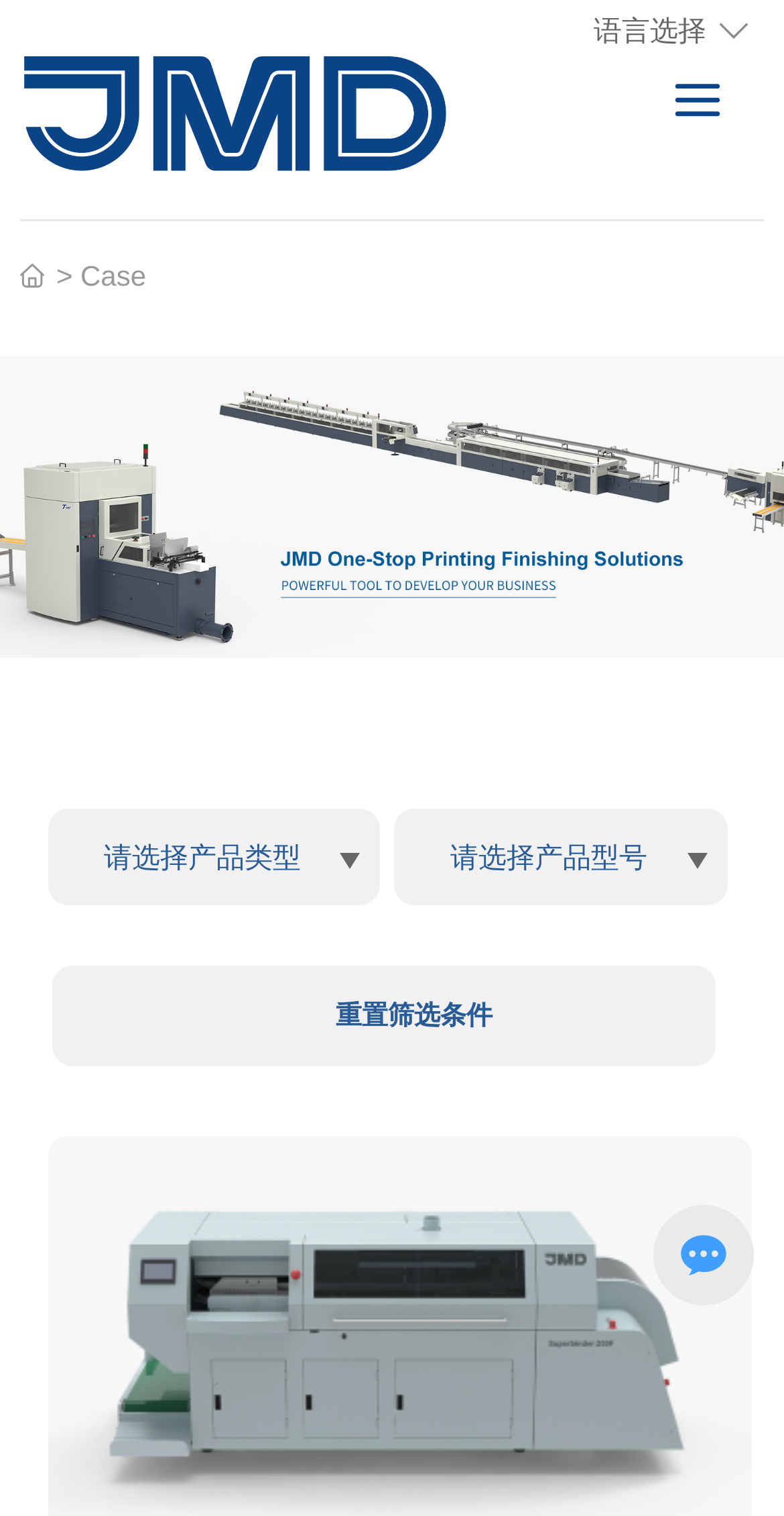What is the company name?
Please respond to the question with a detailed and well-explained answer.

The company name is obtained from the link element with OCR text '深圳精密达智能机器有限公司' at the top of the webpage.